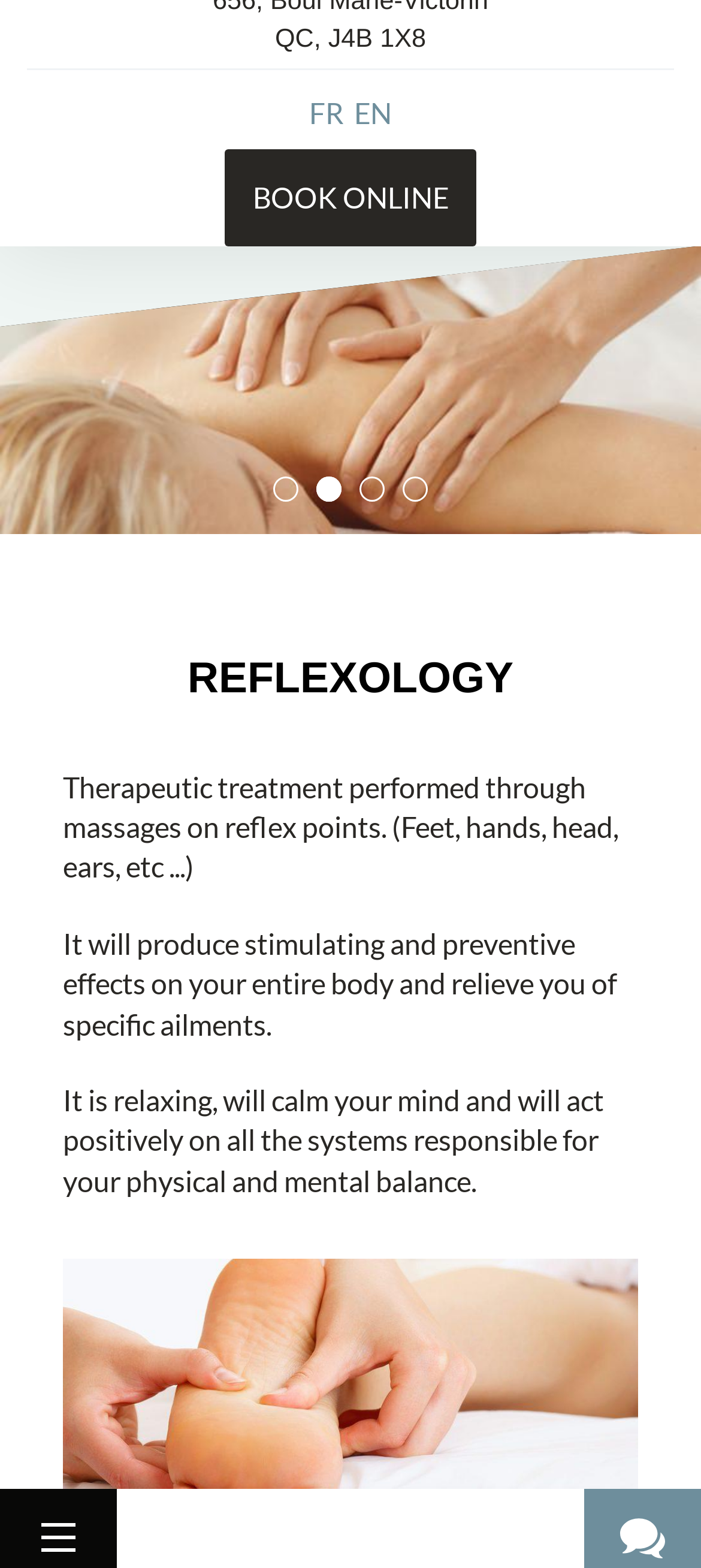Provide the bounding box coordinates of the HTML element described as: "514-943-5463". The bounding box coordinates should be four float numbers between 0 and 1, i.e., [left, top, right, bottom].

[0.4, 0.791, 0.866, 0.834]